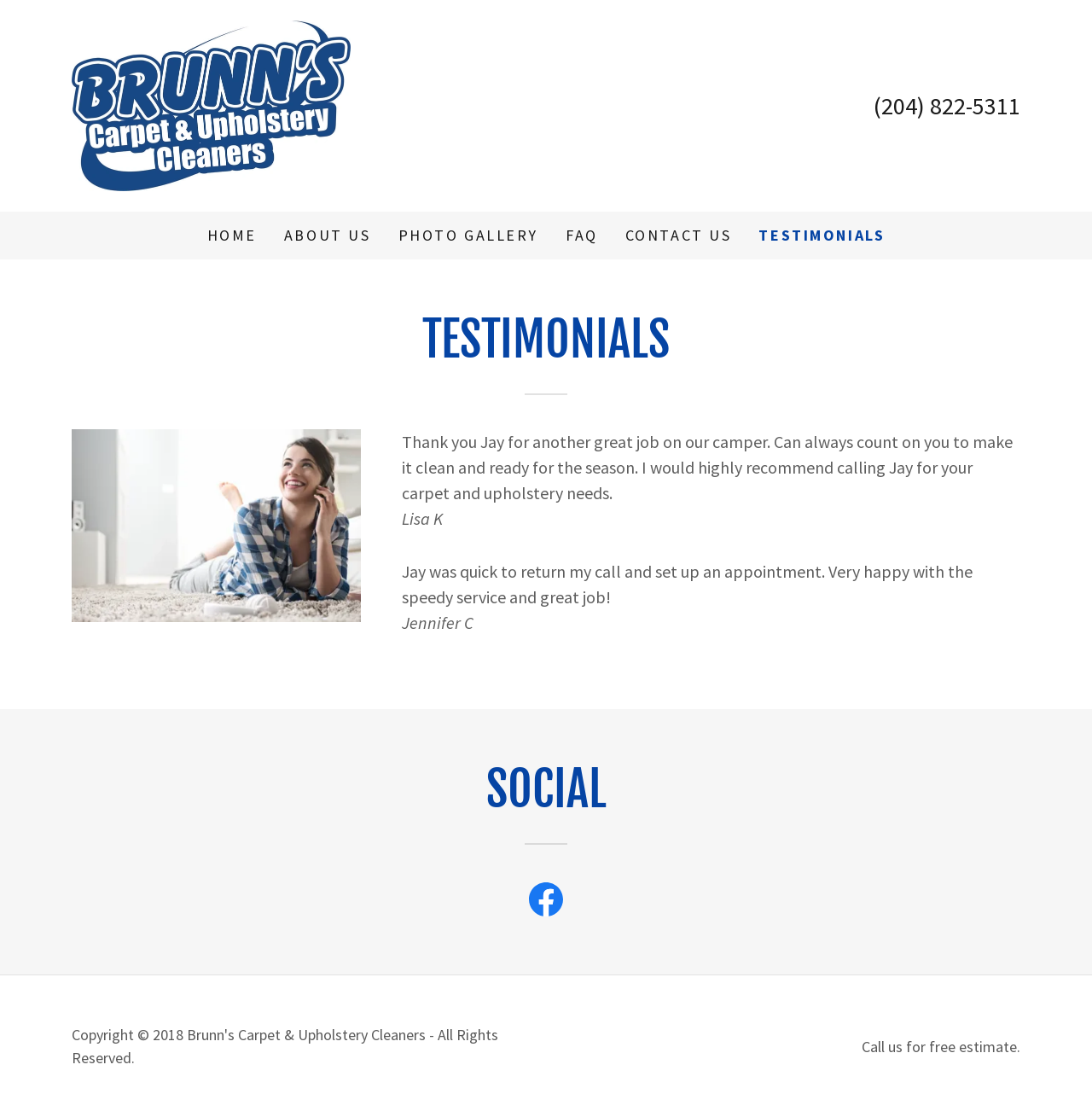Please specify the bounding box coordinates of the area that should be clicked to accomplish the following instruction: "Check the Facebook social link". The coordinates should consist of four float numbers between 0 and 1, i.e., [left, top, right, bottom].

[0.462, 0.787, 0.538, 0.83]